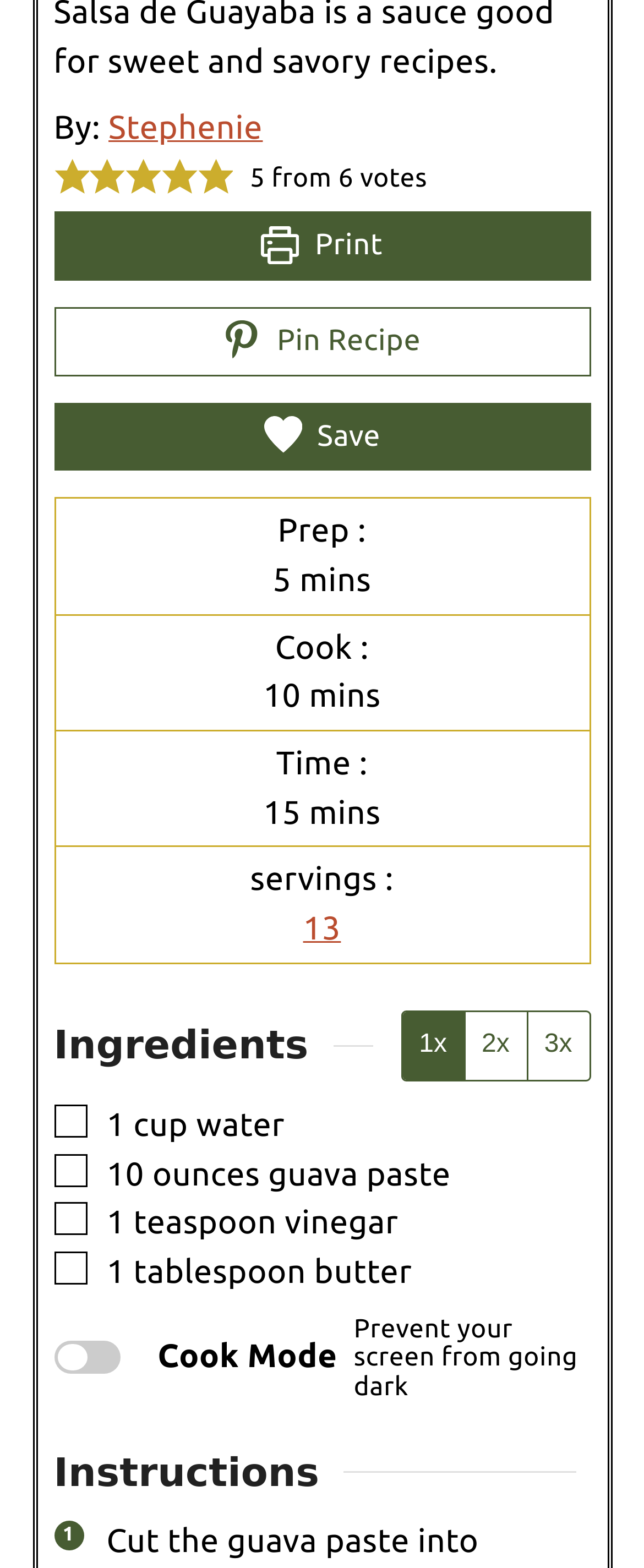Determine the bounding box coordinates of the target area to click to execute the following instruction: "Print the recipe."

[0.083, 0.135, 0.917, 0.179]